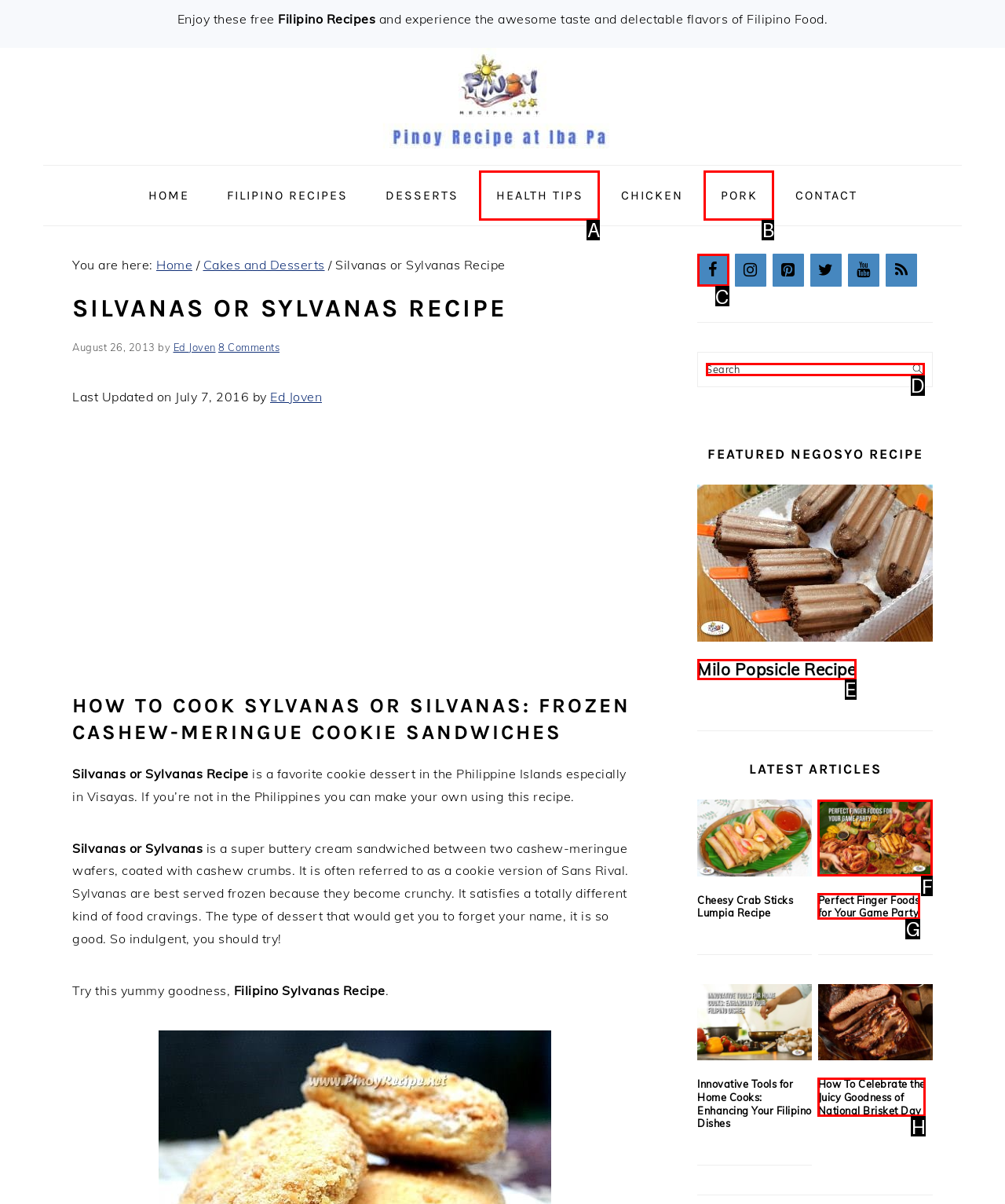Indicate which UI element needs to be clicked to fulfill the task: Click on the 'Facebook' link
Answer with the letter of the chosen option from the available choices directly.

C